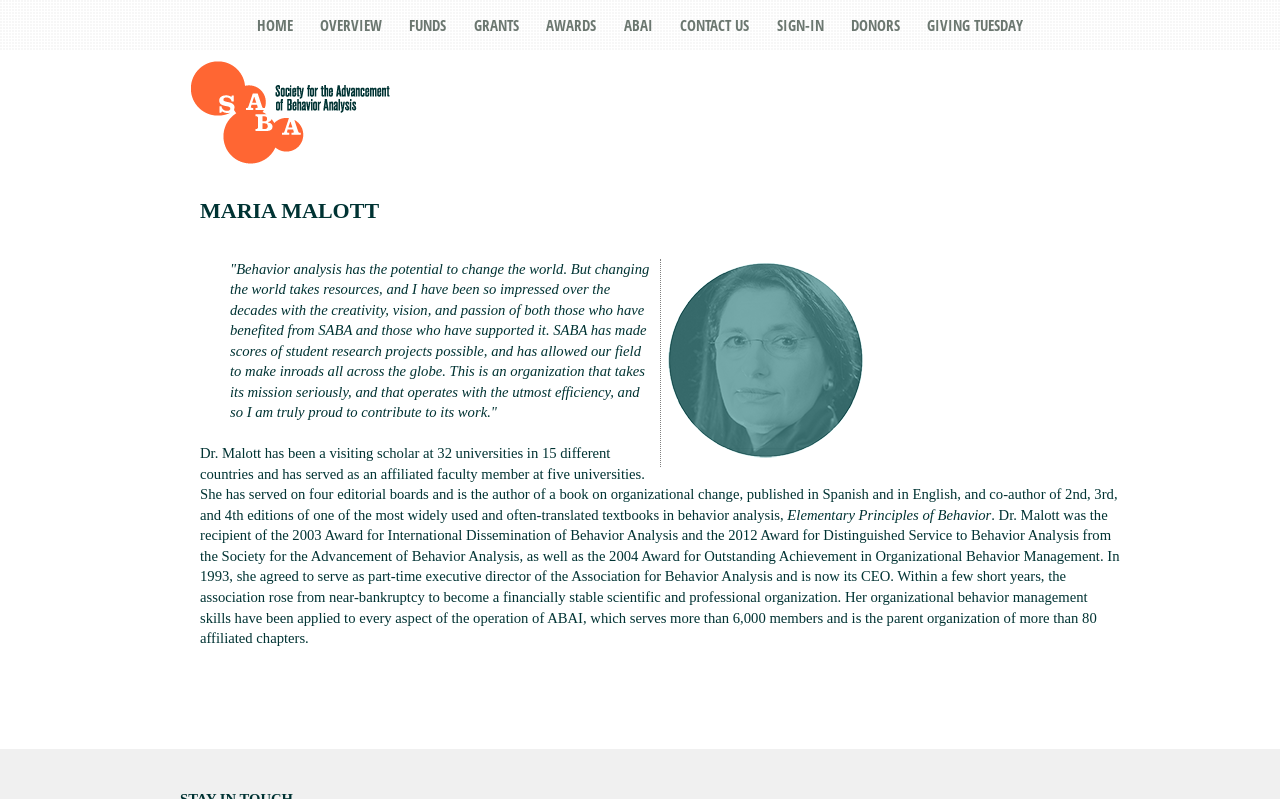Write an extensive caption that covers every aspect of the webpage.

The webpage appears to be a biography or profile page of Dr. Maria Malott, a prominent figure in the field of behavior analysis. At the top left of the page, there is a link with an accompanying image. Below this, there is a header section with the title "MARIA MALOTT" in a prominent font.

To the right of the header, there is a large image of Dr. Malott, taking up a significant portion of the page. Below the image, there is a quote from Dr. Malott, which discusses the potential of behavior analysis to change the world and her admiration for the organization SABA.

Following the quote, there is a brief bio section that lists Dr. Malott's achievements and credentials, including her visiting scholar positions, editorial board memberships, and book publications. This section is divided into two paragraphs, with a small gap in between.

The second paragraph mentions Dr. Malott's book "Elementary Principles of Behavior" and lists her awards and achievements, including her work as the CEO of the Association for Behavior Analysis. The text is densely packed, with no clear headings or subheadings, but the content is well-organized and easy to follow. Overall, the page appears to be a tribute to Dr. Malott's work and achievements in the field of behavior analysis.